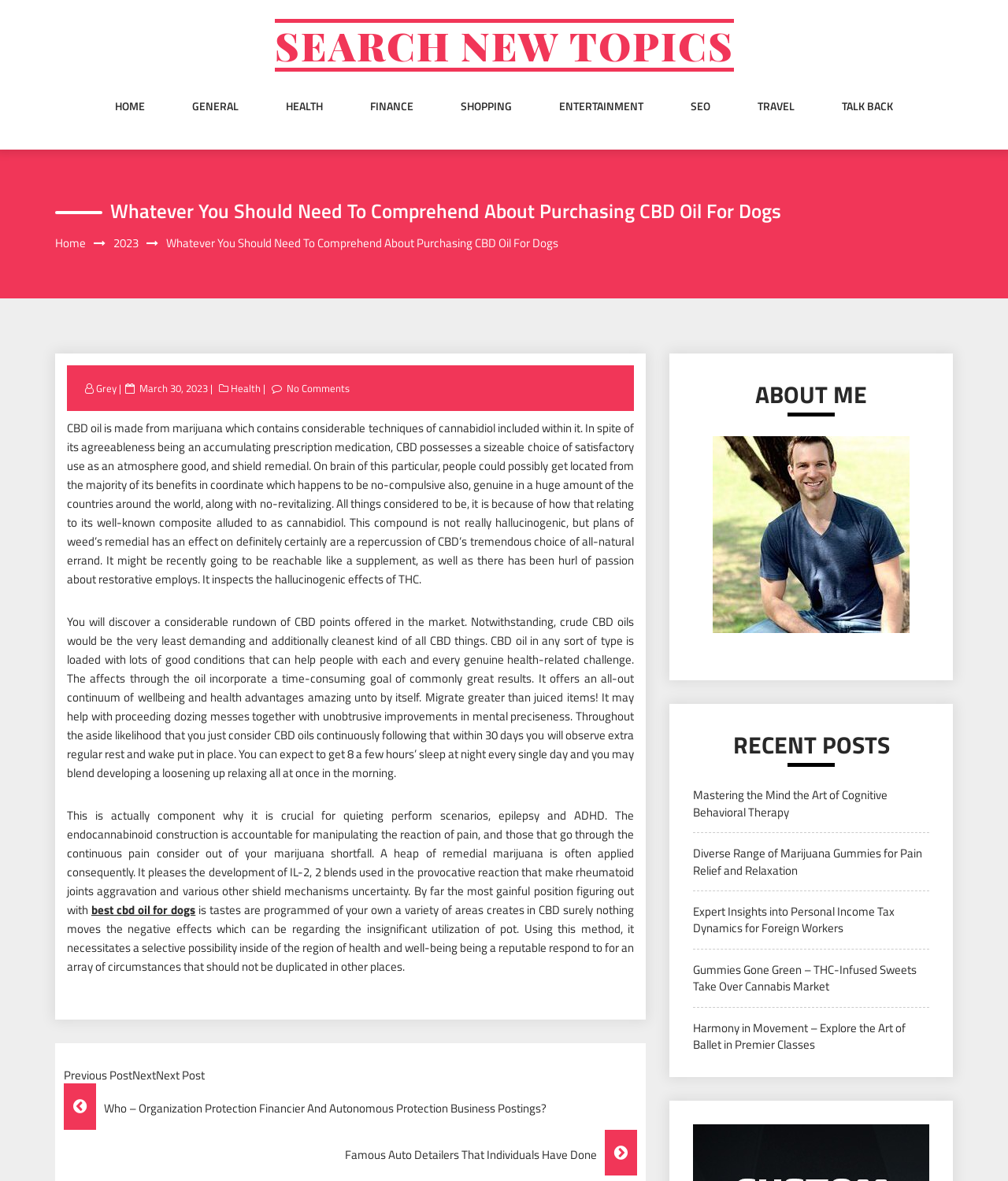What is the category of the post?
Look at the image and construct a detailed response to the question.

The category of the post is Health, as indicated by the link 'Health' located below the post title, which suggests that the post is related to health topics.